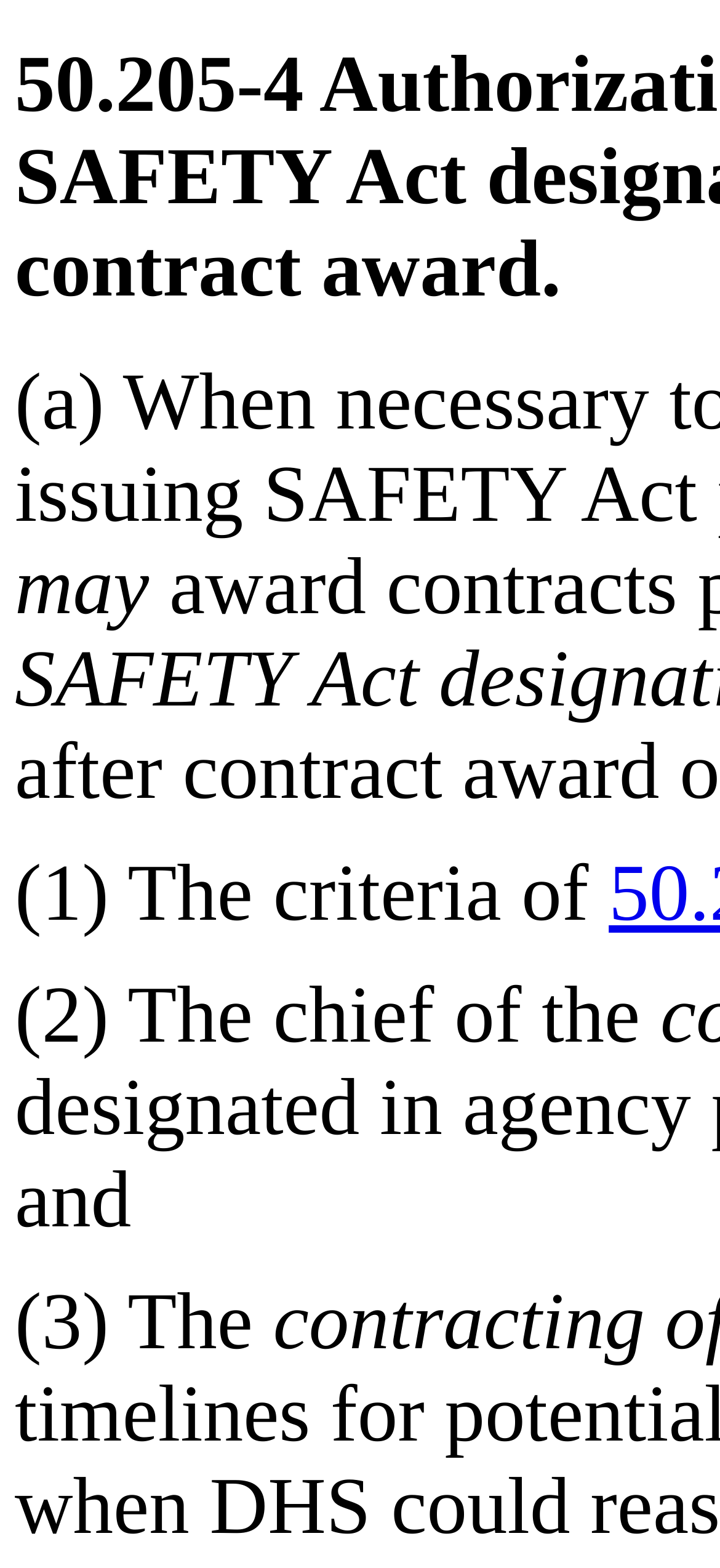Is the text divided into sections?
Based on the image, provide your answer in one word or phrase.

Yes